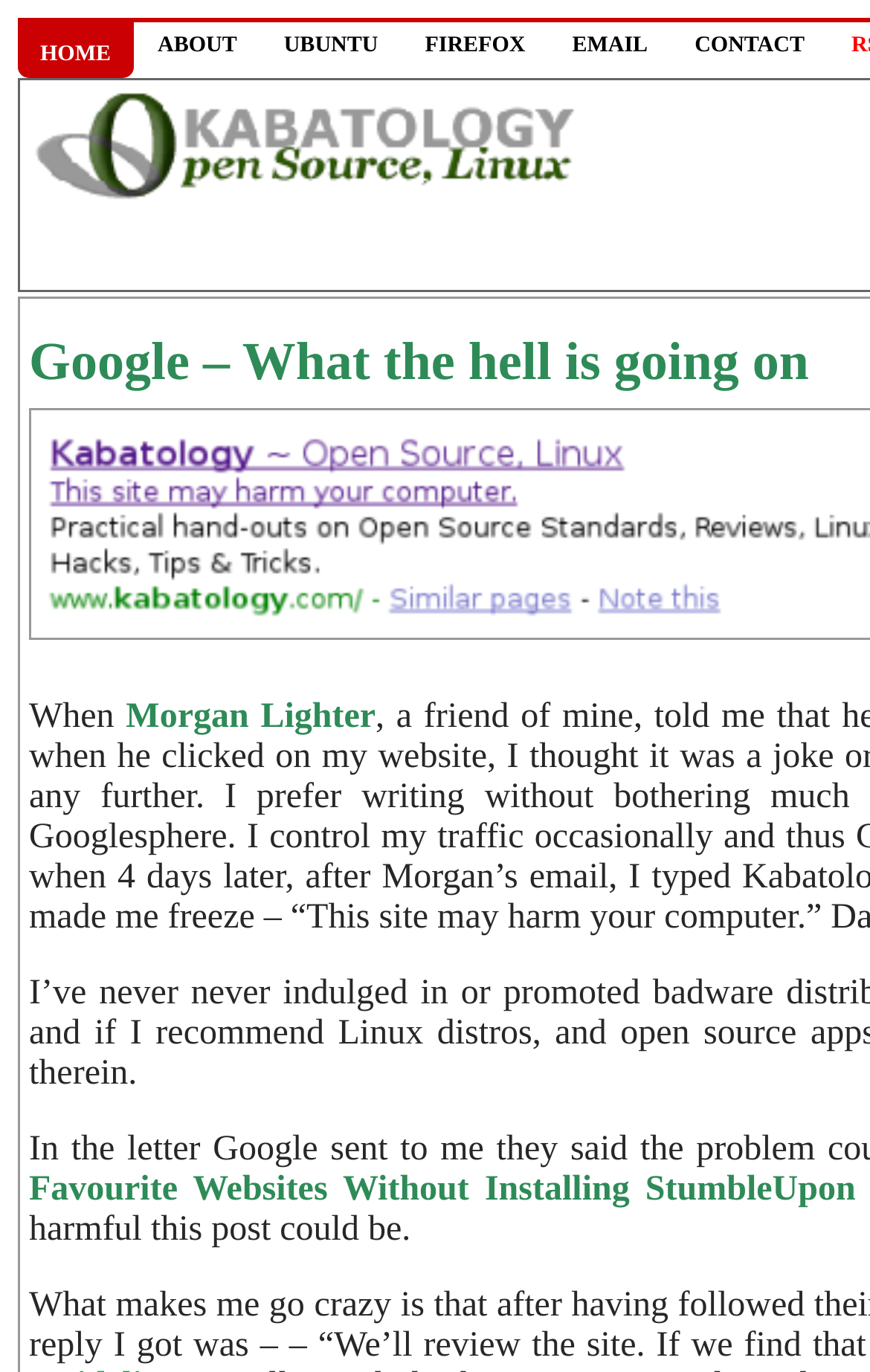Offer a comprehensive description of the webpage’s content and structure.

The webpage is titled "Kabatology ~ Open Source, Linux" and has a navigation menu at the top with six links: "HOME", "ABOUT", "UBUNTU", "FIREFOX", "EMAIL", and "CONTACT", arranged horizontally from left to right. 

Below the navigation menu, there is a prominent link "Kabatology" located at the top-left corner. To the right of this link, there is an advertisement iframe that occupies a significant portion of the page.

Further down, there is a link "Google – What the hell is going on" positioned at the top-left corner. Below this link, there is a text "When" followed by a link "Morgan Lighter" to its right.